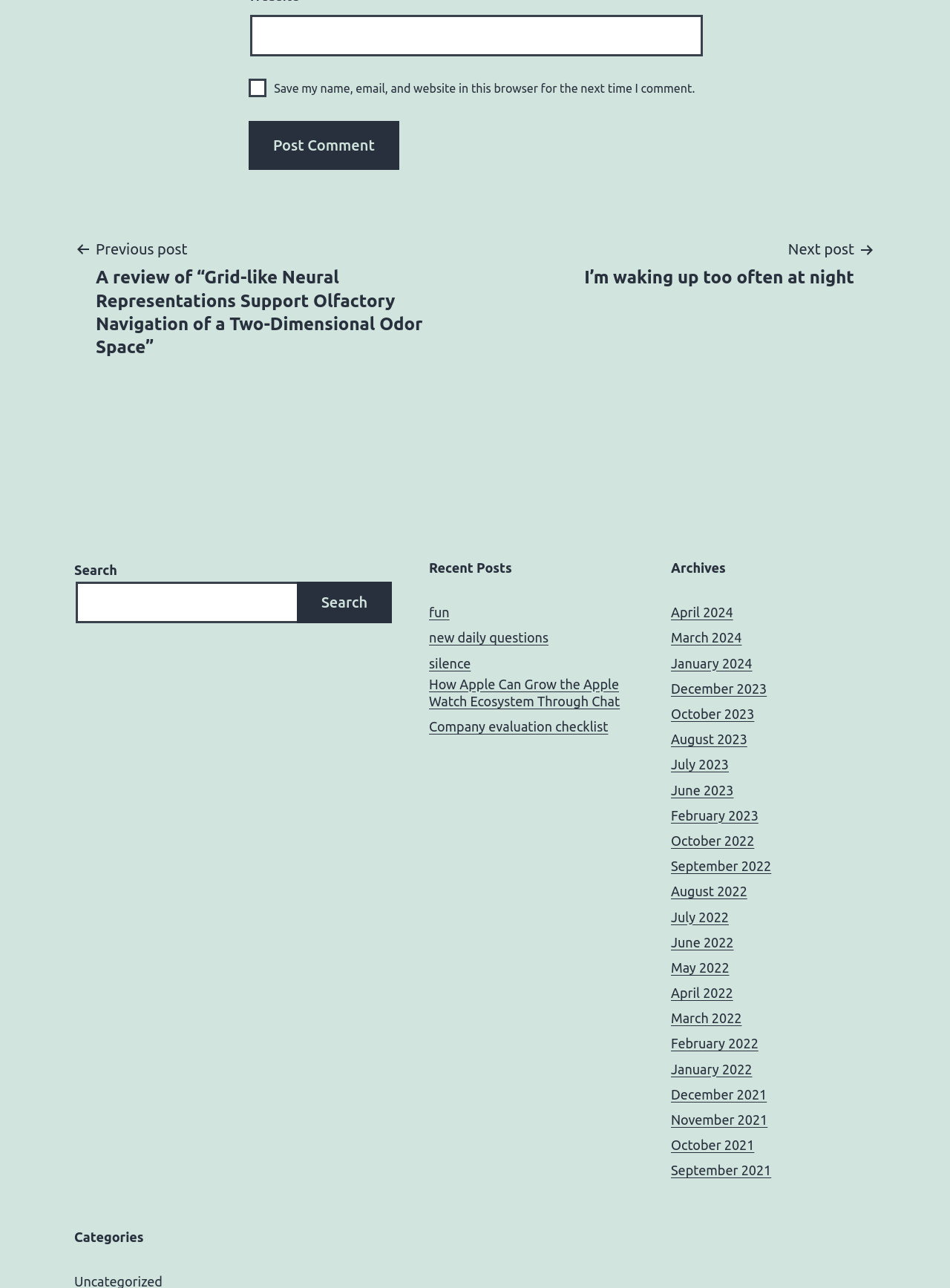Pinpoint the bounding box coordinates of the area that must be clicked to complete this instruction: "Search for something".

[0.078, 0.451, 0.315, 0.484]